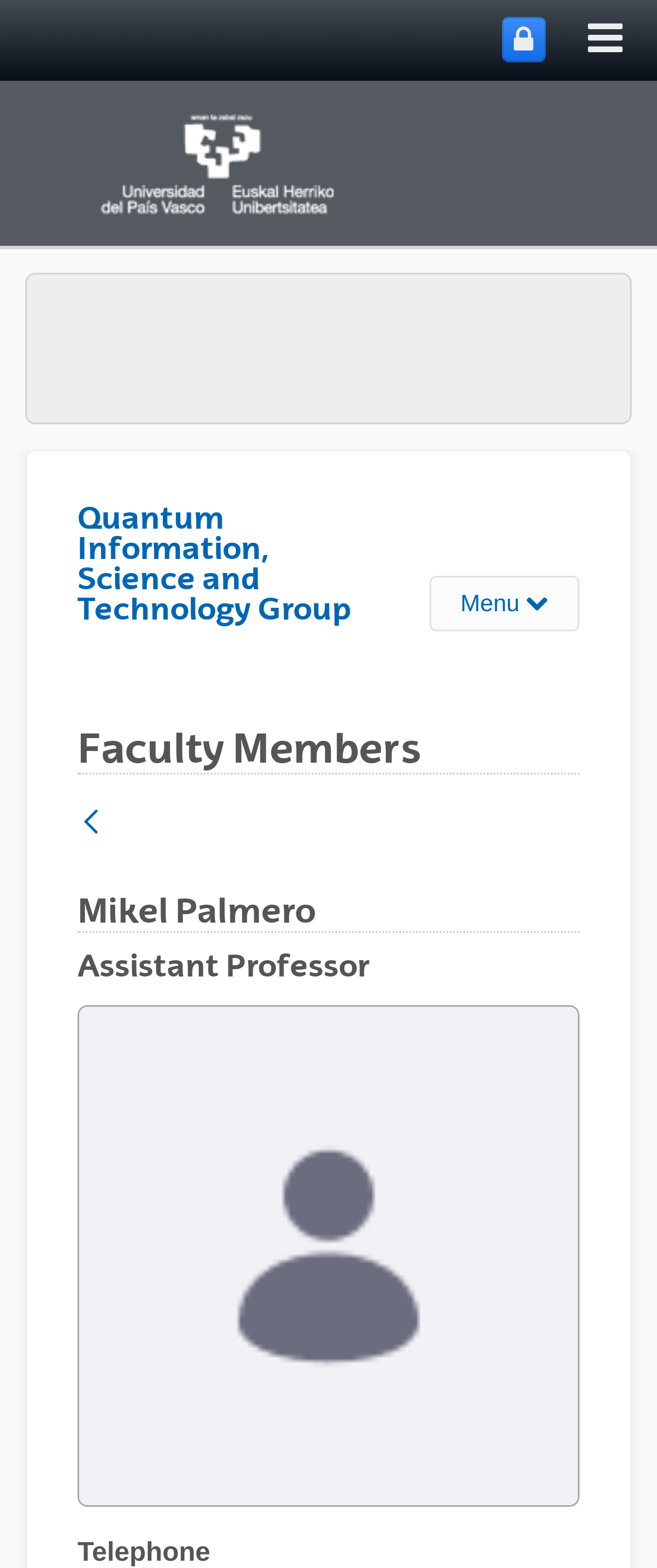Articulate a complete and detailed caption of the webpage elements.

The webpage is about Mikel Palmero, a researcher from the QuInST Research Group at UPV/EHU. At the top, there is a section with contact information, including a phone number and an email address. Below this, there are three headings: "Electronic mail", "Document", and "Web addresses". 

Under "Document", there is a link to download a PDF file of Mikel Palmero's Curriculum Vitae. The link is accompanied by abbreviations for "Portable Document Format" and "Kilobyte", indicating the file type and size.

The "Web addresses" section contains links to Mikel Palmero's profiles on Google Scholar and ORCID, both of which open in new windows.

Further down, there is a horizontal tab list with two tabs: "Research interests" and "Address". The "Research interests" tab is not selected by default, but when clicked, it displays a section with a heading of the same name.